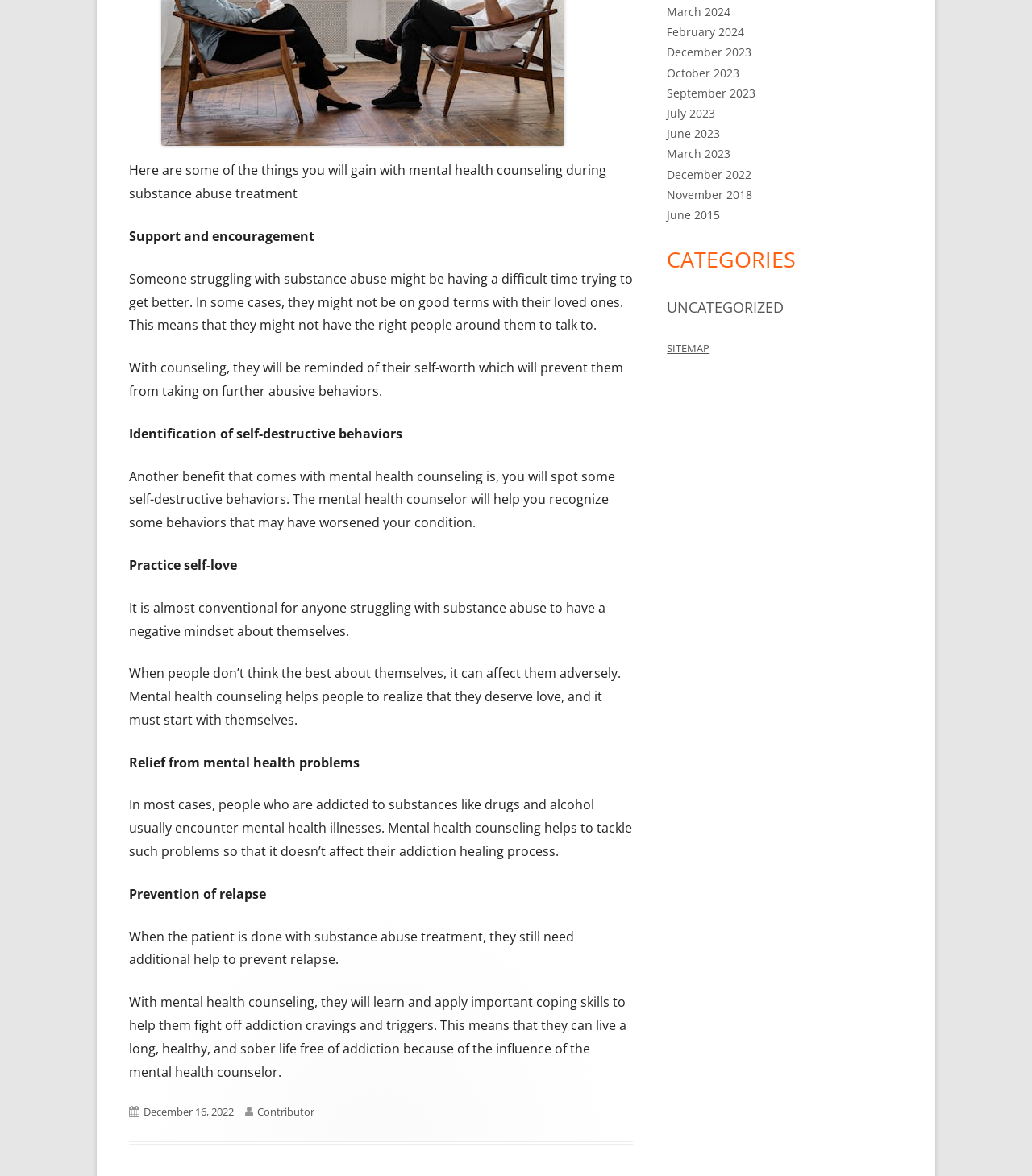Extract the bounding box coordinates for the HTML element that matches this description: "March 2023". The coordinates should be four float numbers between 0 and 1, i.e., [left, top, right, bottom].

[0.646, 0.124, 0.708, 0.137]